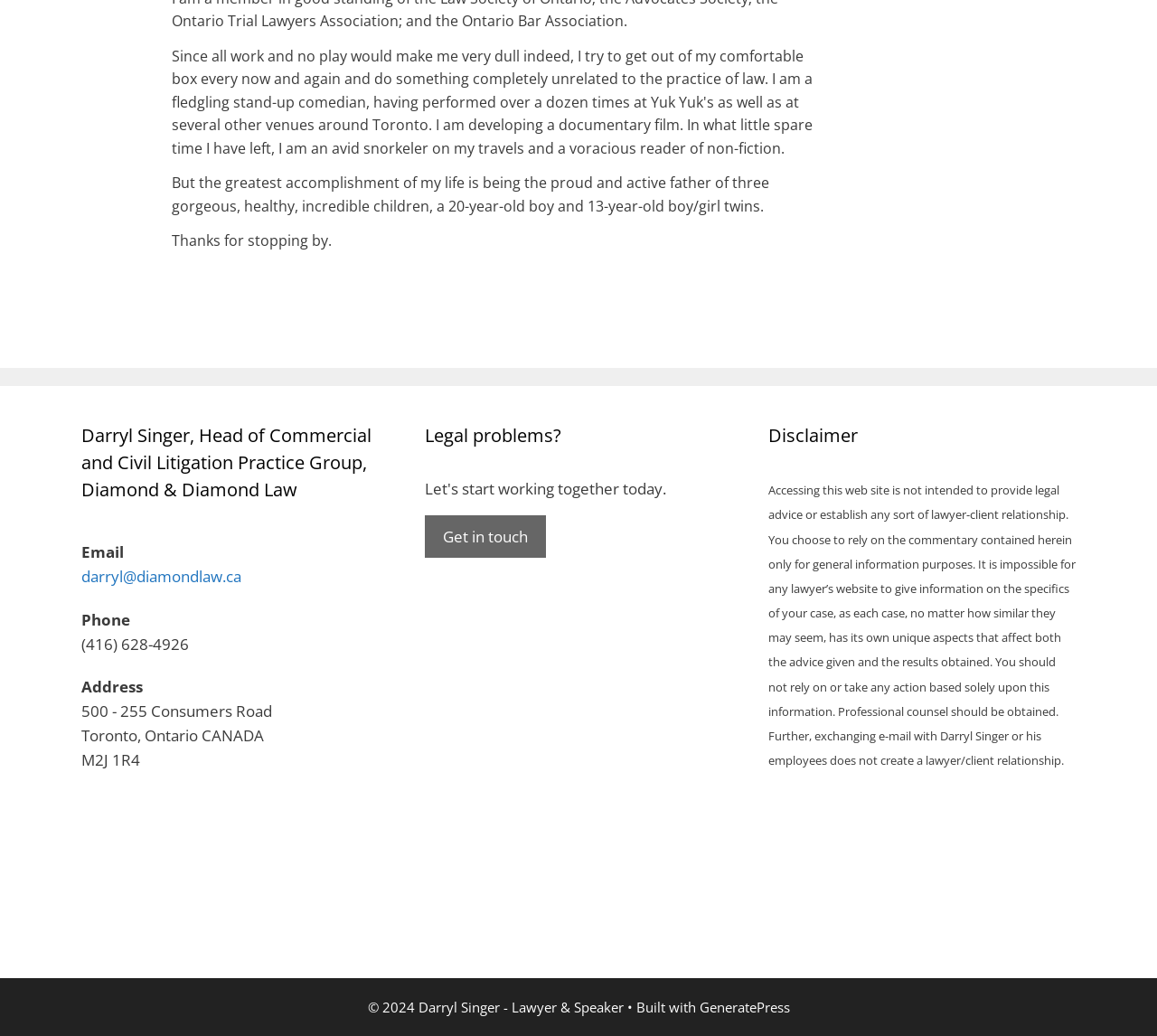Could you please study the image and provide a detailed answer to the question:
What is the lawyer's name?

The lawyer's name is mentioned in the heading 'Darryl Singer, Head of Commercial and Civil Litigation Practice Group, Diamond & Diamond Law' which is located in the complementary section with bounding box coordinates [0.07, 0.408, 0.336, 0.486].